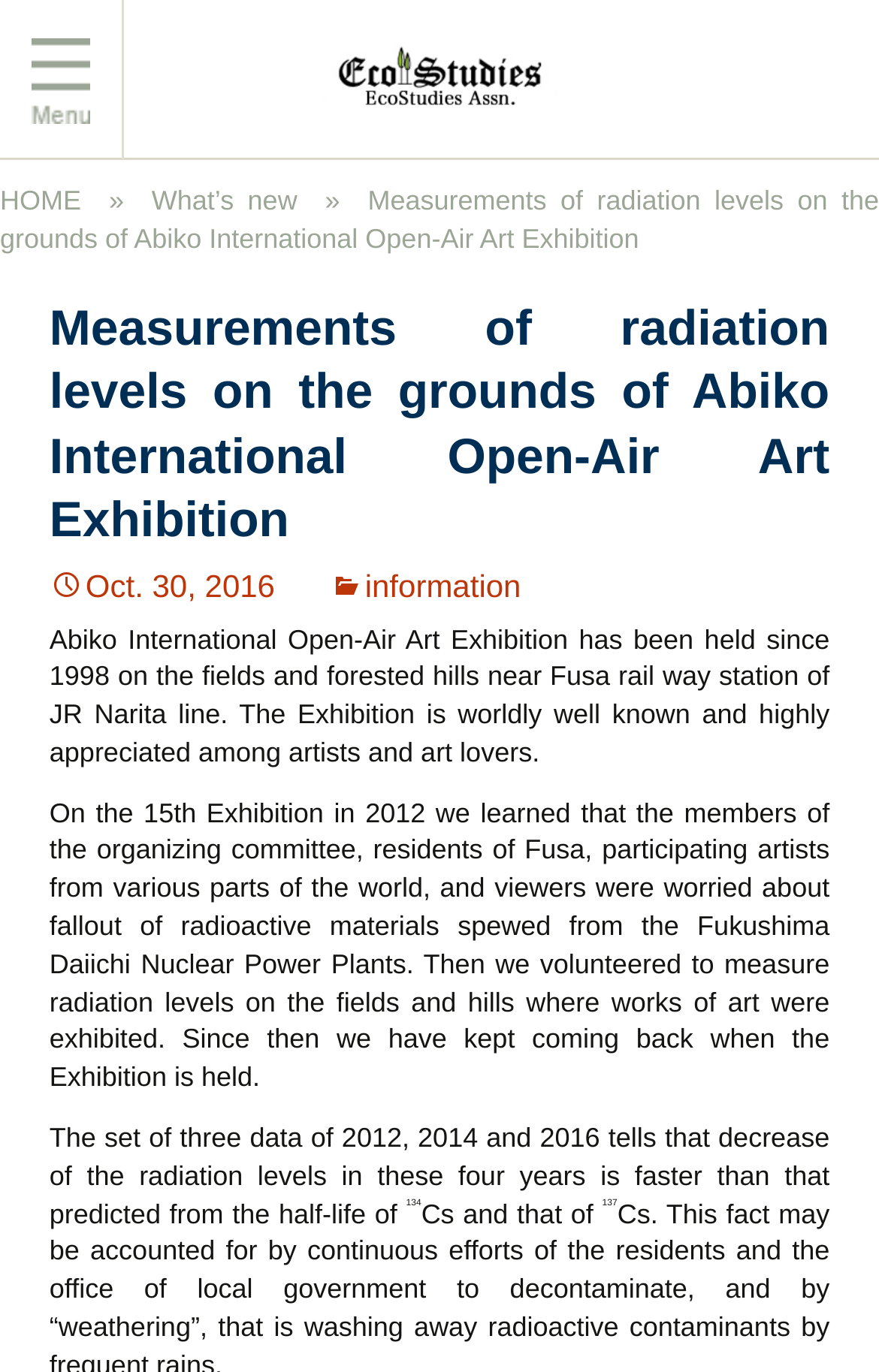What is the purpose of measuring radiation levels? Refer to the image and provide a one-word or short phrase answer.

To address concerns about fallout from Fukushima Daiichi Nuclear Power Plants